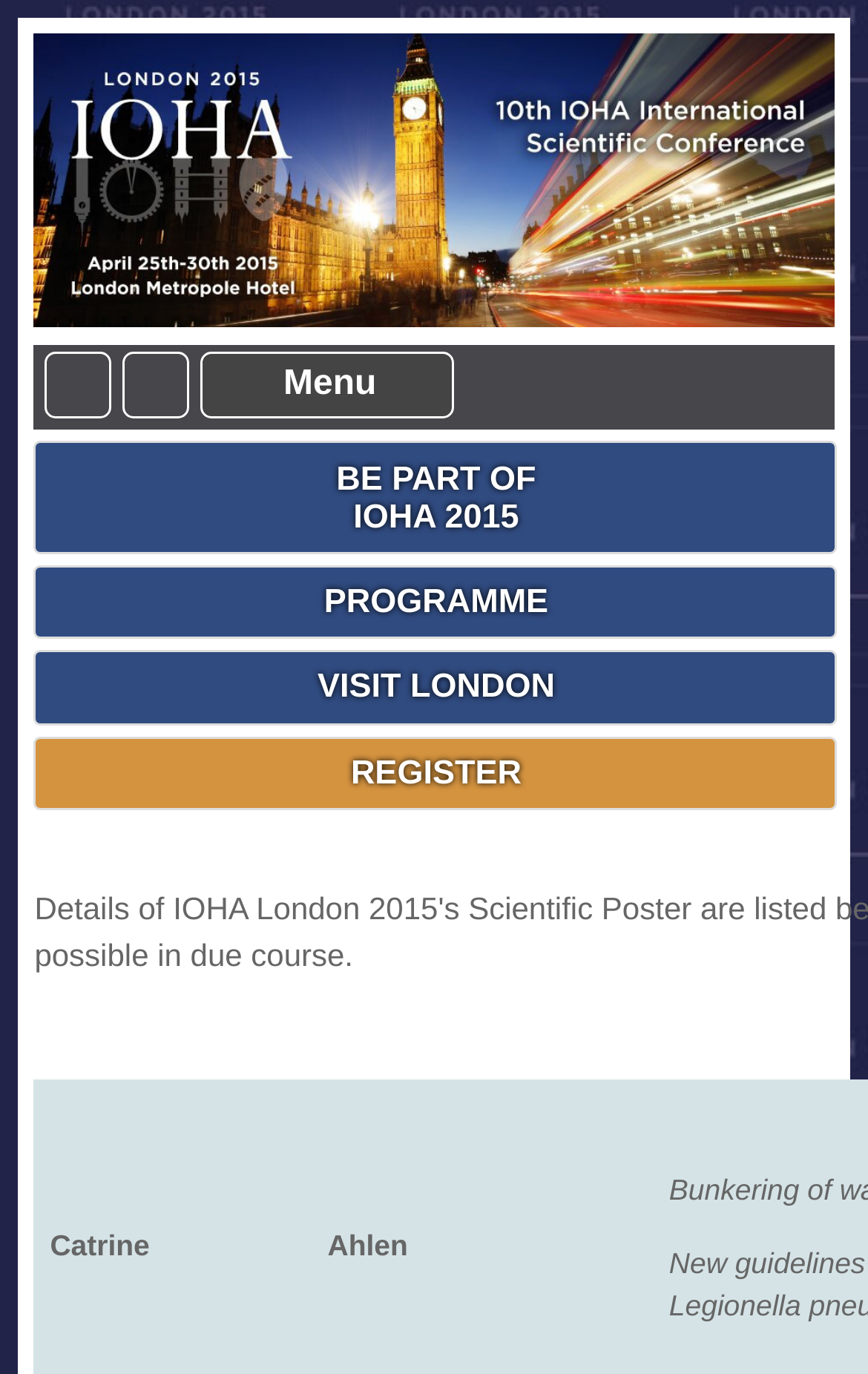Explain the contents of the webpage comprehensively.

The webpage is about the Scientific Posters of IOHA London 2015. At the top, there is a logo image of the 10th IOHA International Scientific Conference, accompanied by a link with the same name. Below the logo, there are four navigation links: "Home", "Back", "Menu", and "BE PART OF IOHA 2015", which are aligned horizontally. 

Further down, there are three more links: "PROGRAMME", "VISIT LONDON", and "REGISTER", which are also aligned horizontally and stacked vertically. These links seem to be the main sections of the webpage. 

At the bottom of the page, there is a single whitespace character, which might be a separator or a formatting element. The main content of the webpage, which lists the details of the Scientific Posters, is not described in the accessibility tree, but according to the meta description, it should be listed below.